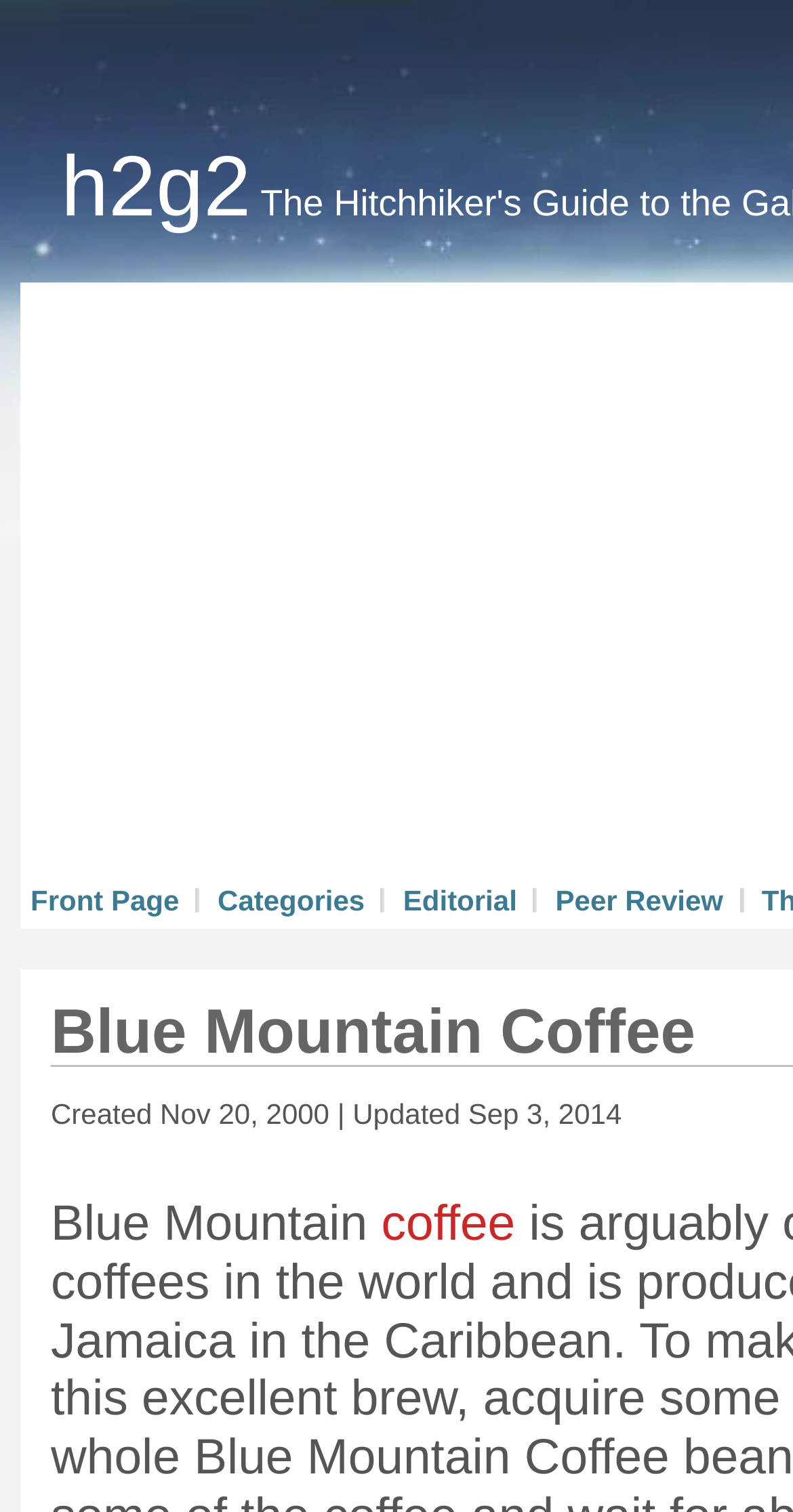Generate a comprehensive caption for the webpage you are viewing.

The webpage is about Blue Mountain Coffee, as indicated by the title. At the top, there are four links: "Front Page", "Categories", "Editorial", and "Peer Review", arranged horizontally from left to right. 

Below these links, there is a section with a "Created" label, followed by a timestamp "Nov 20, 2000", and then an "Updated" label with a timestamp "Sep 3, 2014". 

Further down, there is a heading that reads "Blue Mountain" followed by a link to "coffee". The "Blue Mountain" text is positioned to the left of the "coffee" link.